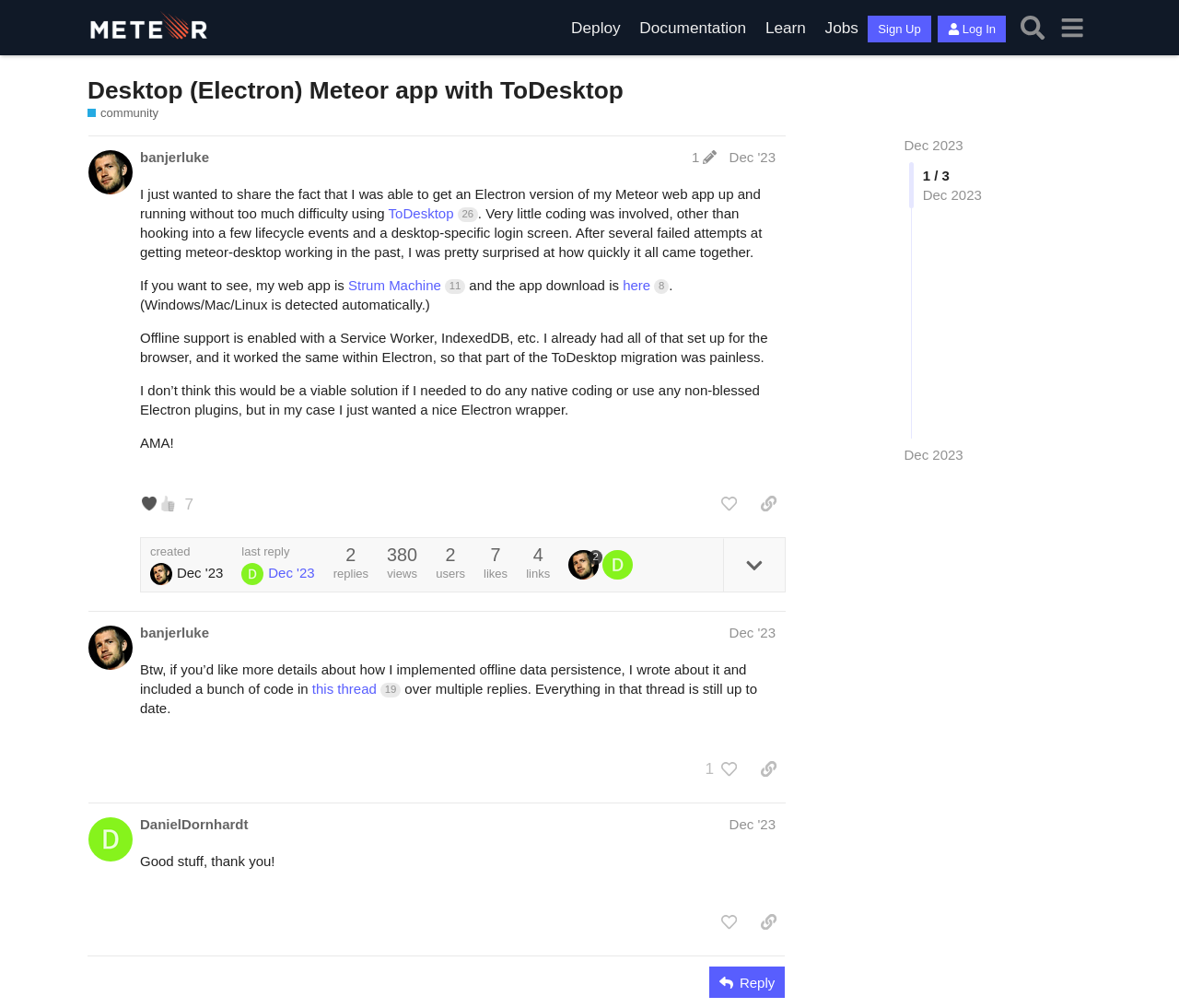How many clicks did the link 'ToDesktop' get?
Please provide a detailed and comprehensive answer to the question.

I found the answer by looking at the post content, specifically the link 'ToDesktop 26' which has a generic text '26 clicks' next to it.